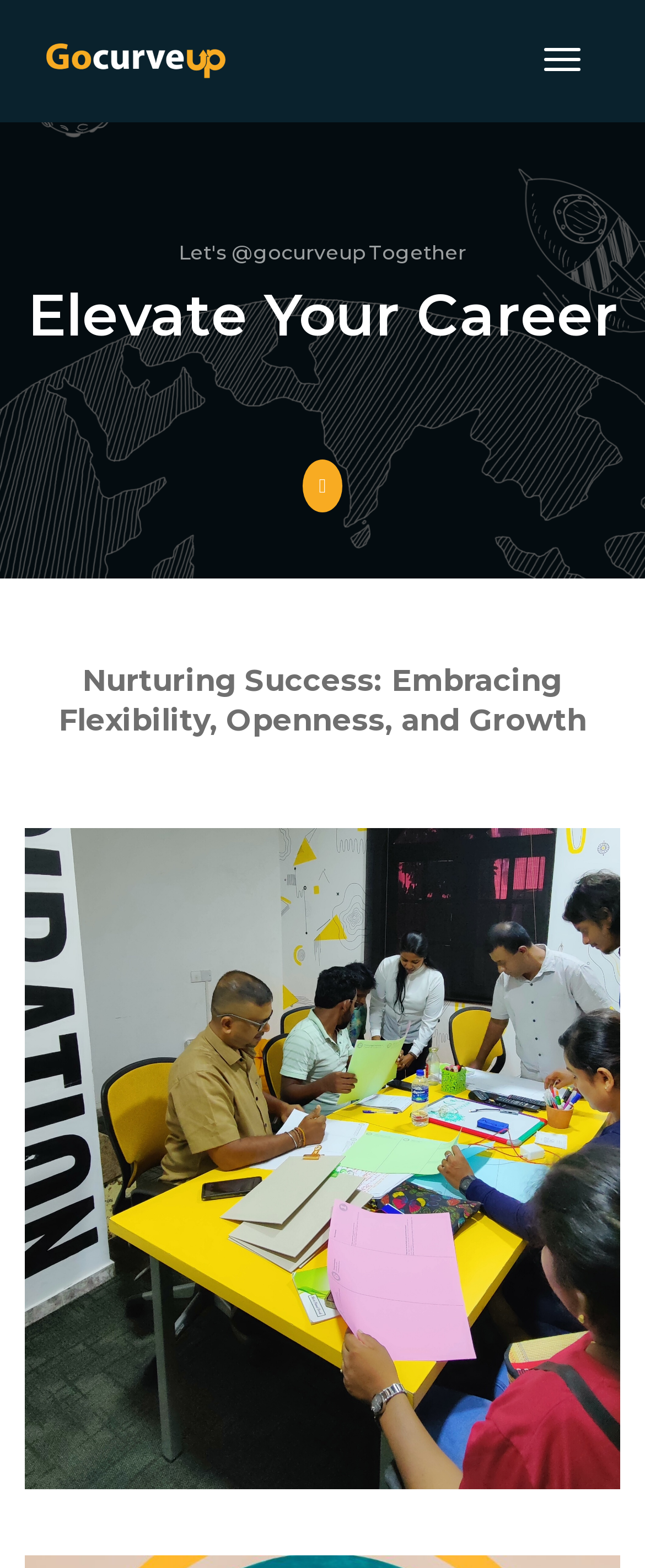Please determine the heading text of this webpage.

Elevate Your Career